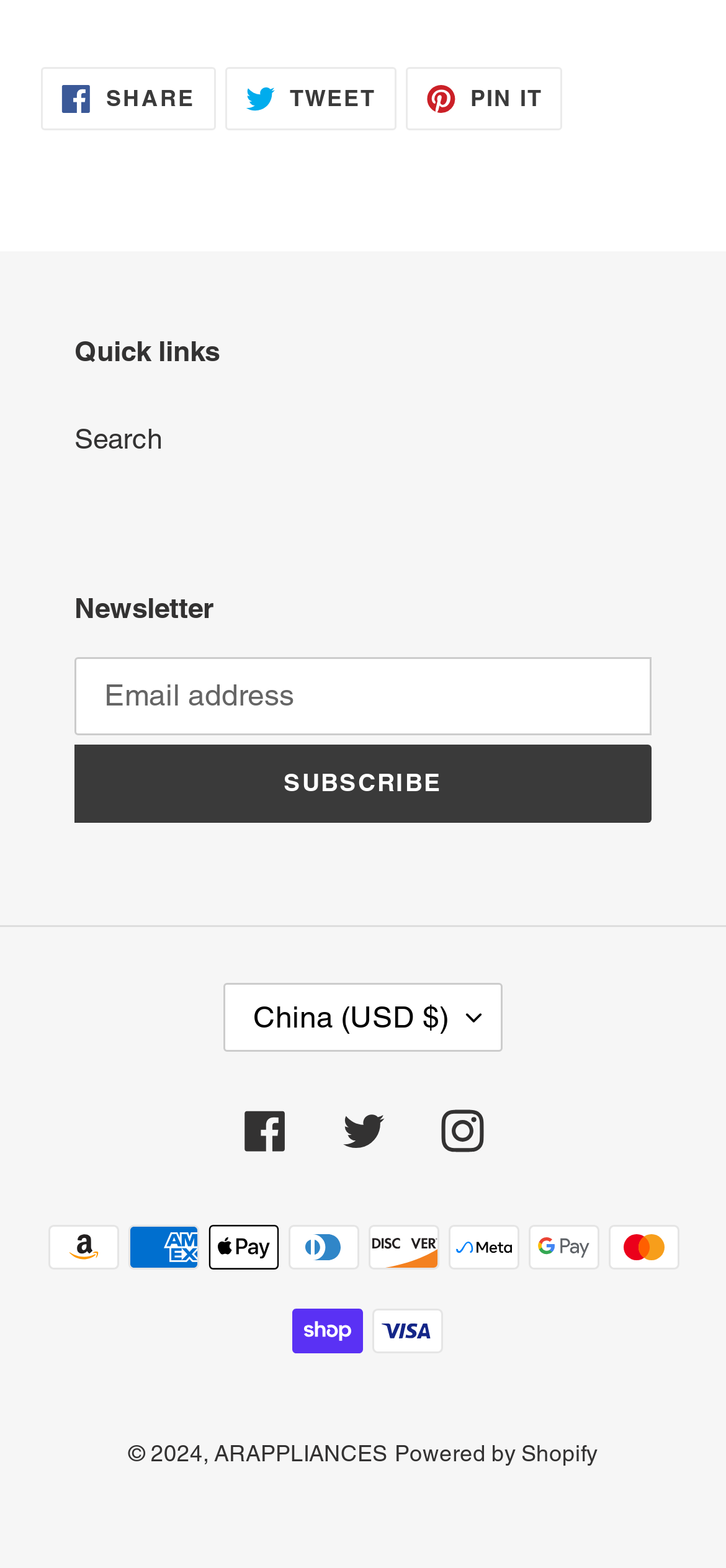Identify and provide the bounding box coordinates of the UI element described: "Powered by Shopify". The coordinates should be formatted as [left, top, right, bottom], with each number being a float between 0 and 1.

[0.544, 0.919, 0.823, 0.936]